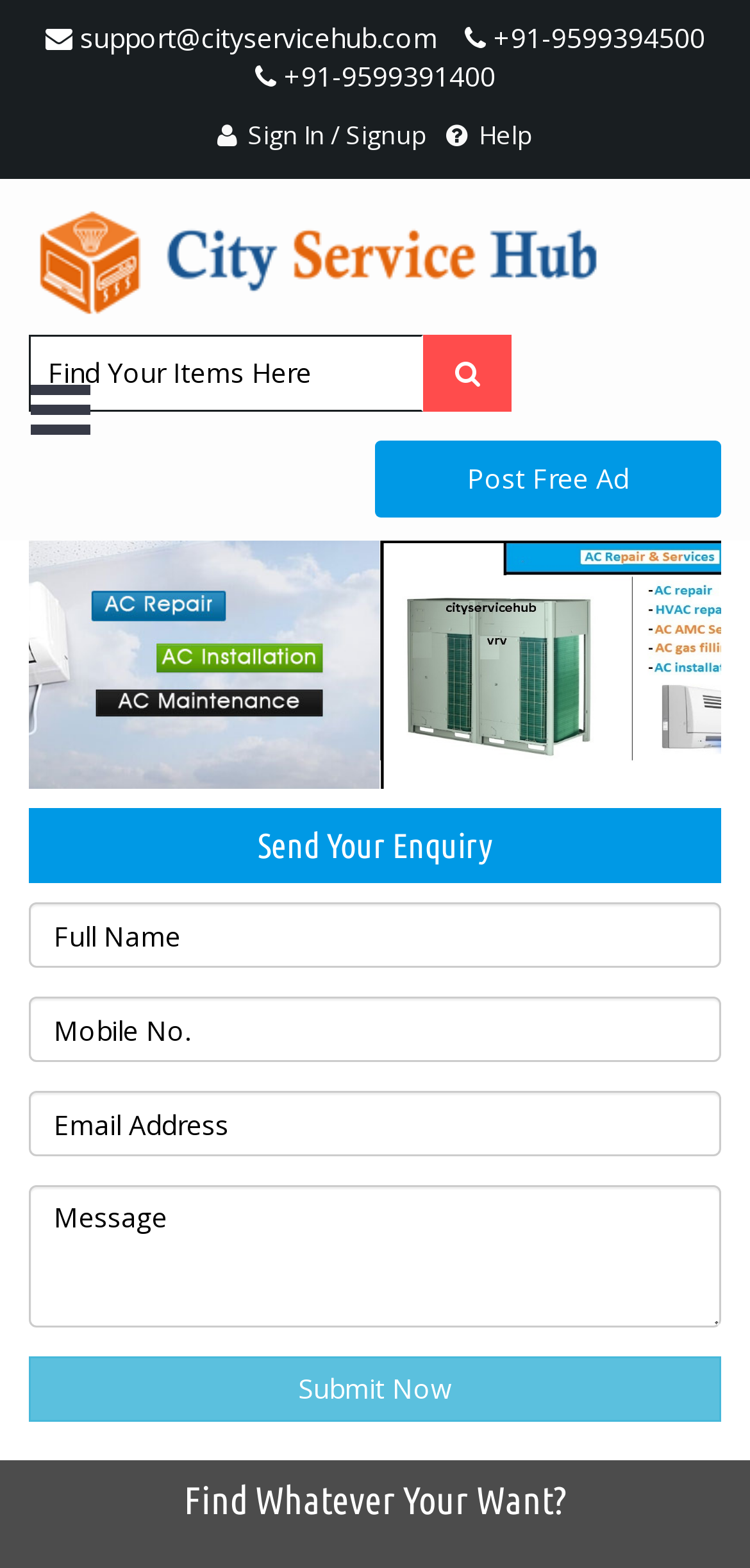What is the button below the search bar used for?
Based on the image, give a one-word or short phrase answer.

Left Align